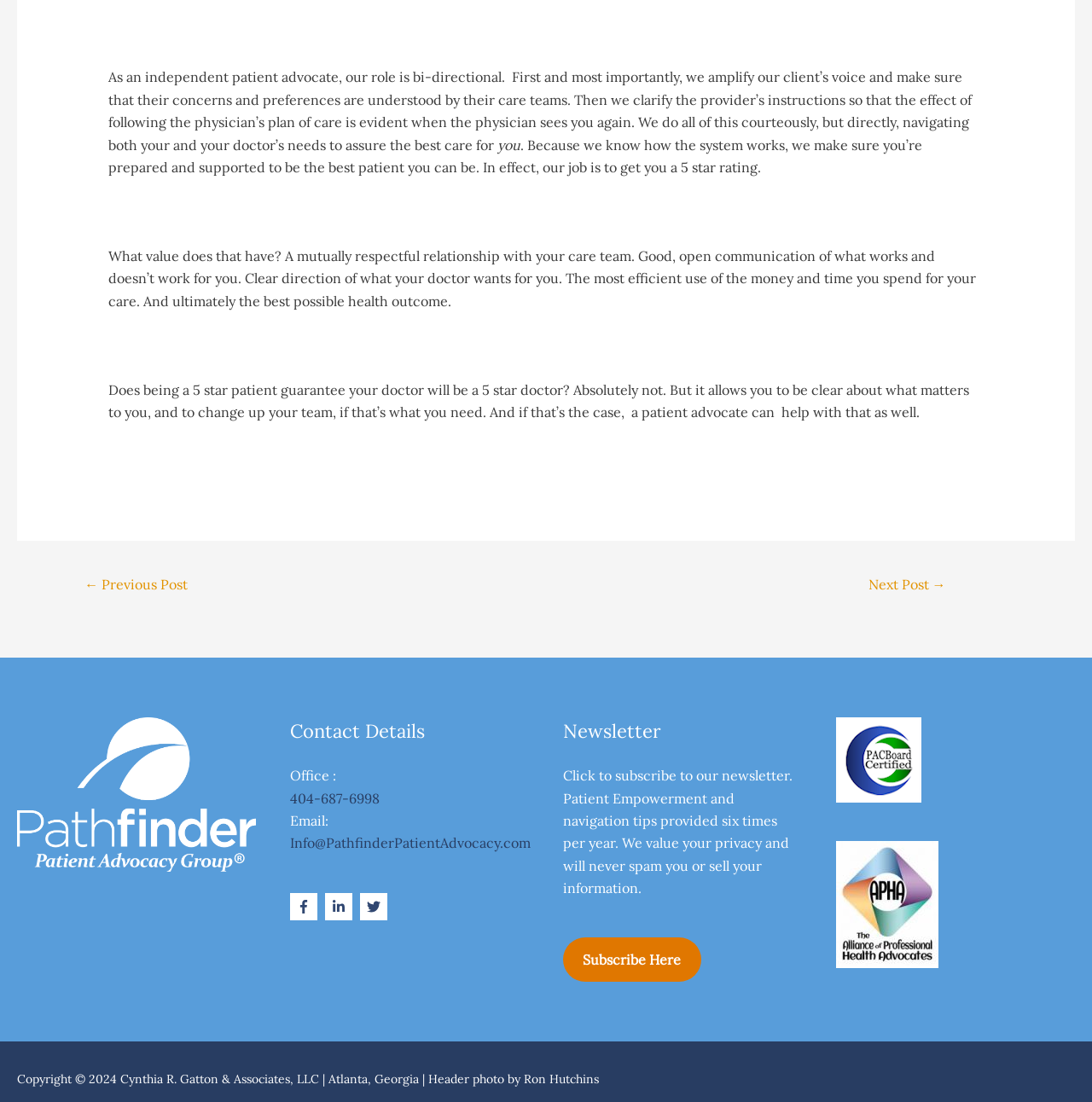What is the phone number of the office?
Please use the visual content to give a single word or phrase answer.

404-687-6998